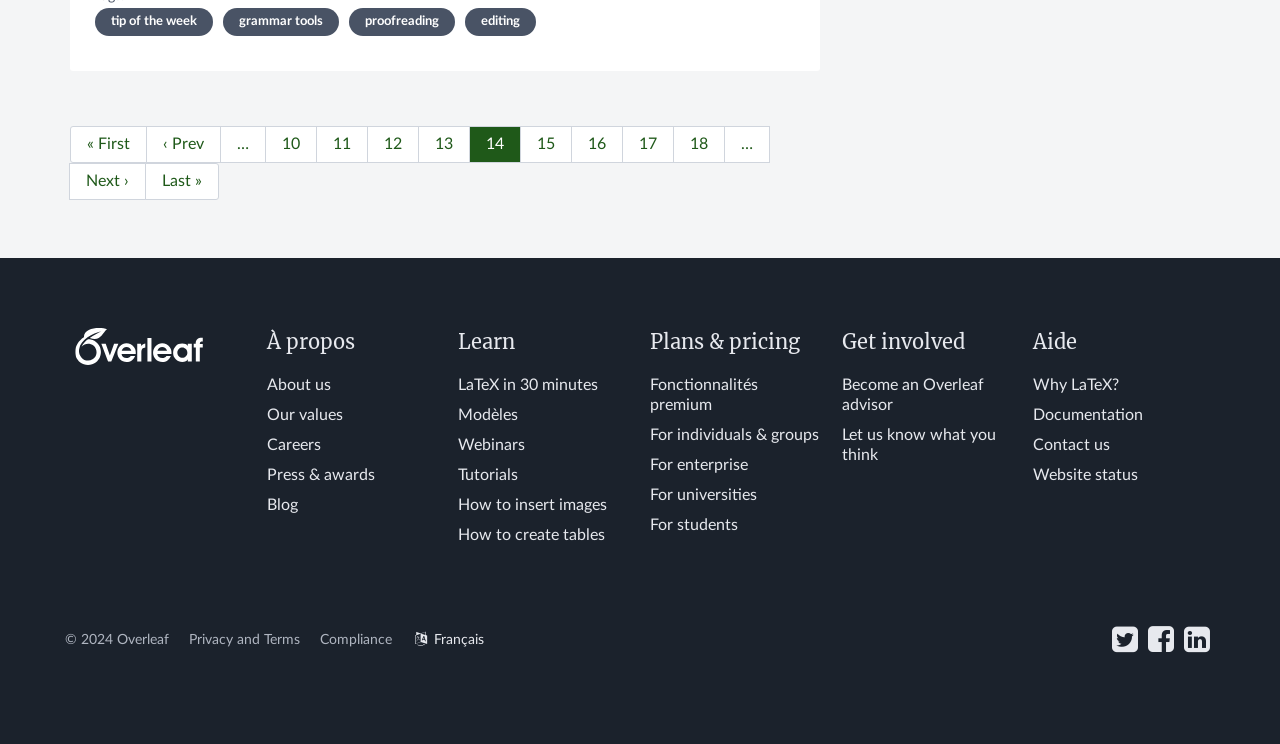How many headings are there in the footer navigation?
Based on the image, answer the question with as much detail as possible.

I counted the number of headings in the footer navigation section, which includes 'À propos', 'Learn', 'Plans & pricing', 'Get involved', and 'Aide'.